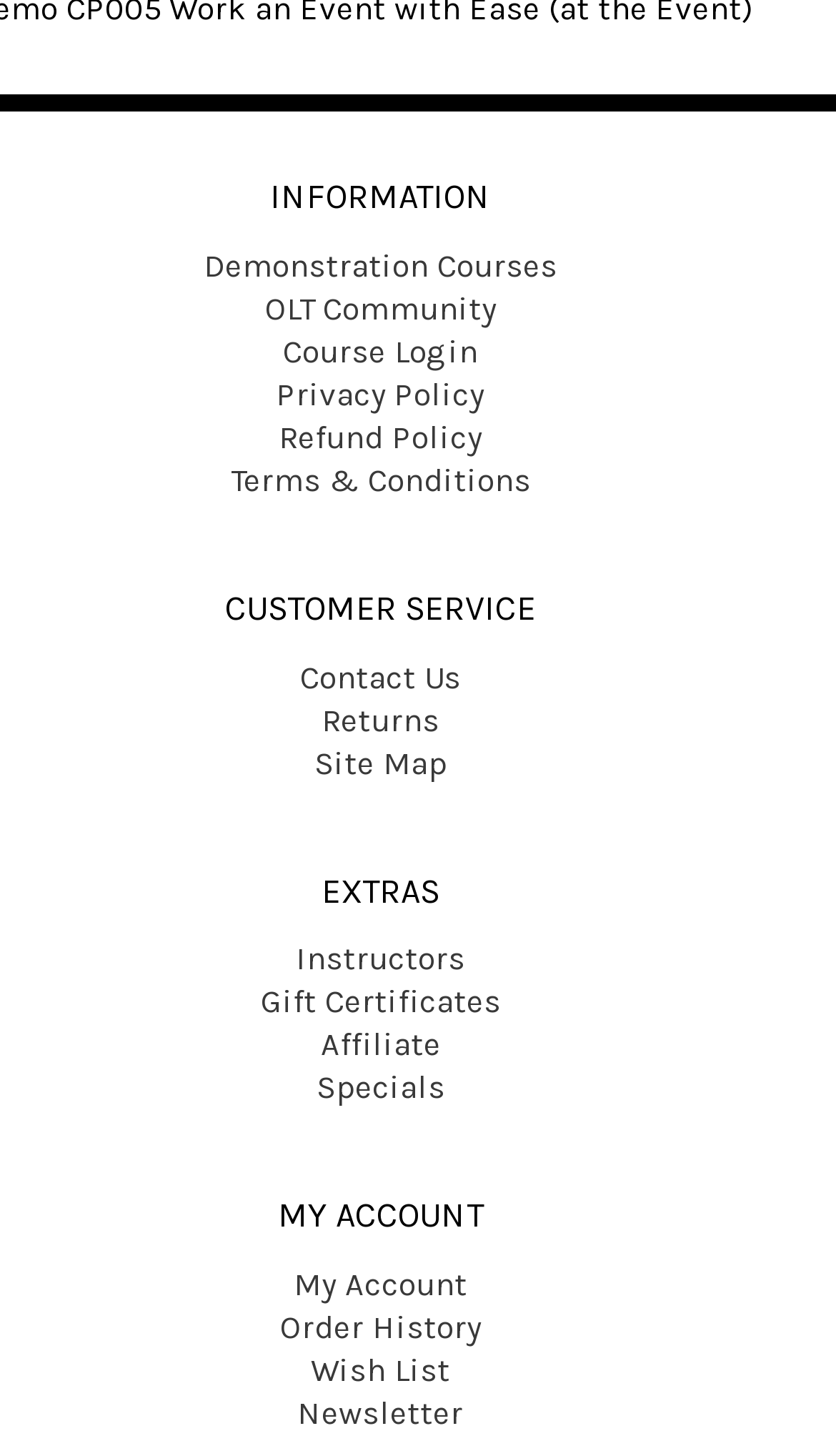Answer the following query with a single word or phrase:
How many main categories are there?

4